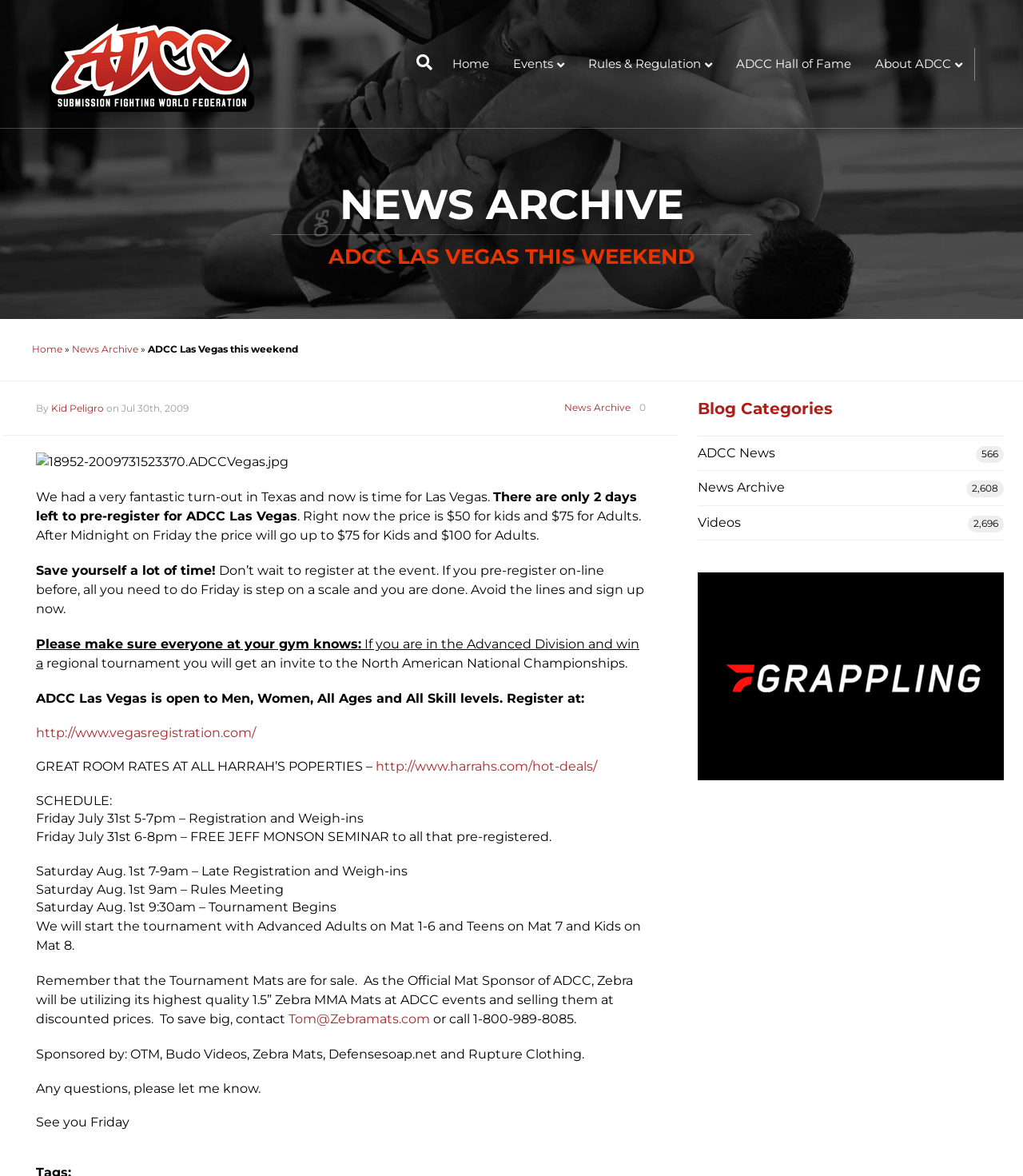Predict the bounding box coordinates of the area that should be clicked to accomplish the following instruction: "Register for ADCC Las Vegas". The bounding box coordinates should consist of four float numbers between 0 and 1, i.e., [left, top, right, bottom].

[0.035, 0.616, 0.25, 0.629]